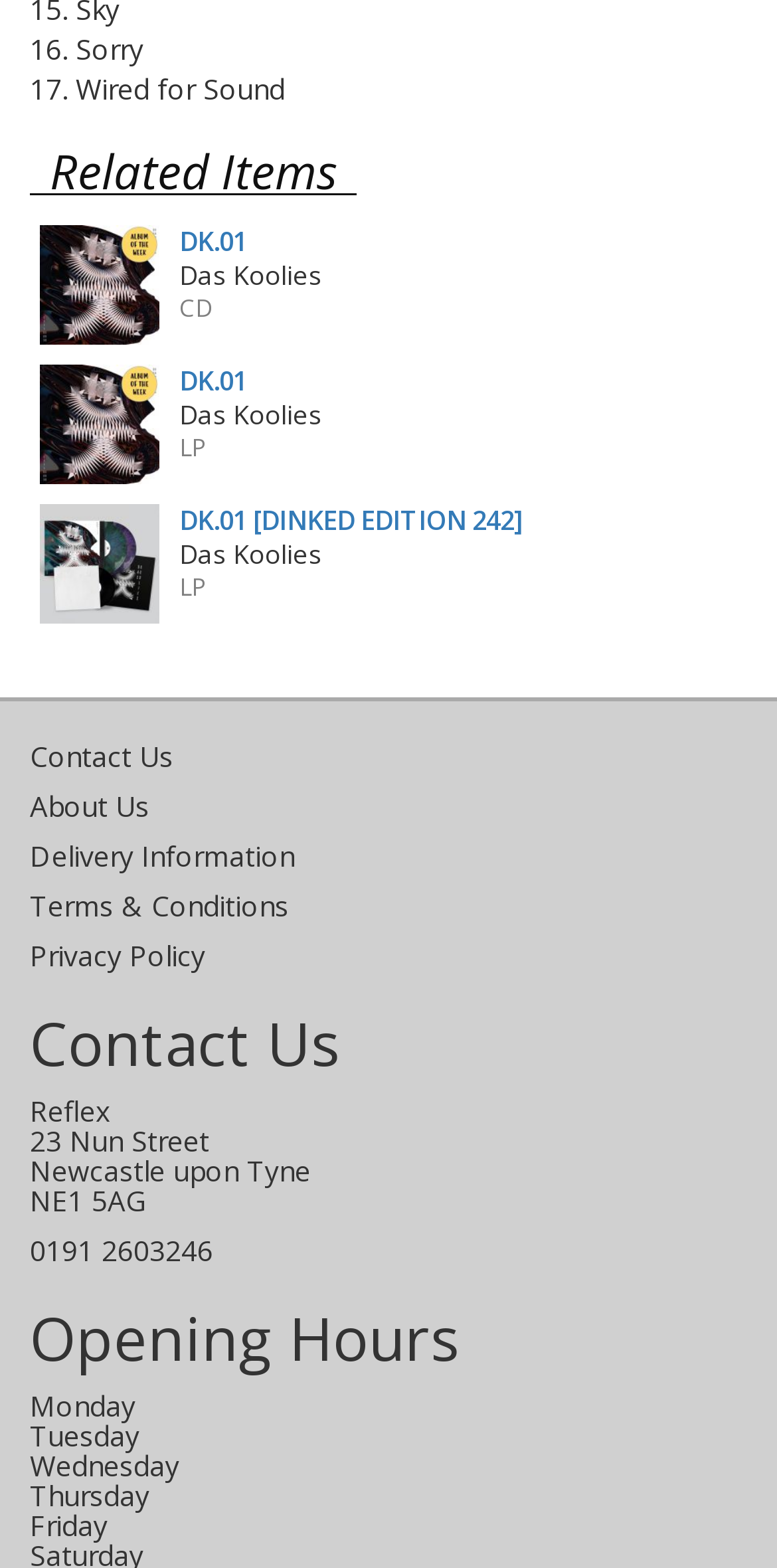Provide the bounding box coordinates for the UI element that is described by this text: "parent_node: 1 aria-label="Pause slideshow"". The coordinates should be in the form of four float numbers between 0 and 1: [left, top, right, bottom].

None